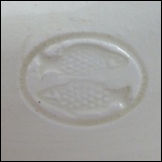Describe all significant details and elements found in the image.

This image showcases a detailed impression mark found on porcelain, featuring two fish swimming in opposite directions within an oval shape. The mark is historically significant, being used between 1875 and 1904, and is registered under the mark 'RWZR' as of September 30, 1875. This specific design reflects the artistry and craftsmanship associated with porcelain production in Neuhaldensleben, a region known for its ceramics. The presence of such marks is critical for collectors and historians to identify the origins and manufacturing periods of ceramic pieces.